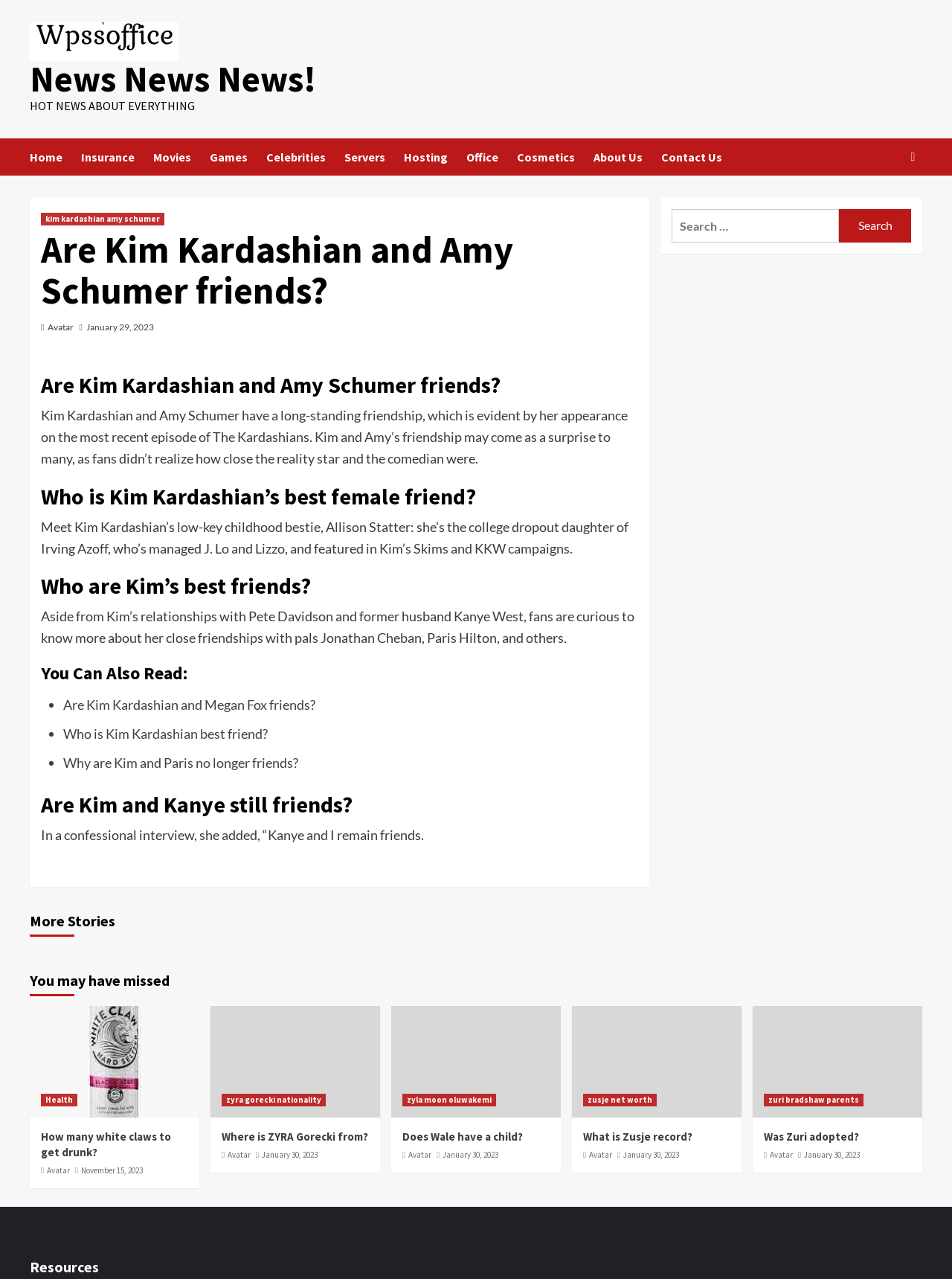Using the format (top-left x, top-left y, bottom-right x, bottom-right y), provide the bounding box coordinates for the described UI element. All values should be floating point numbers between 0 and 1: parent_node: Search for: value="Search"

[0.881, 0.163, 0.957, 0.189]